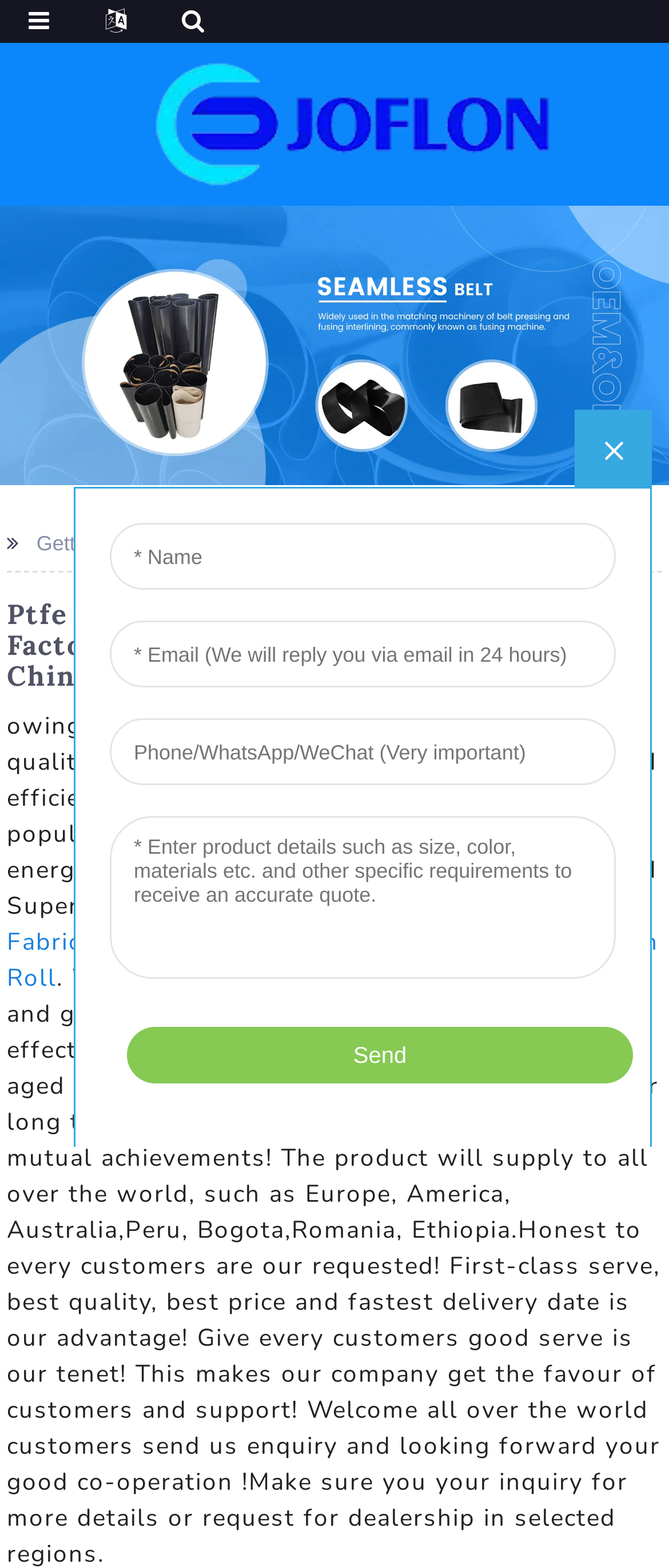Respond with a single word or phrase for the following question: 
What is the purpose of the iframe?

Unknown